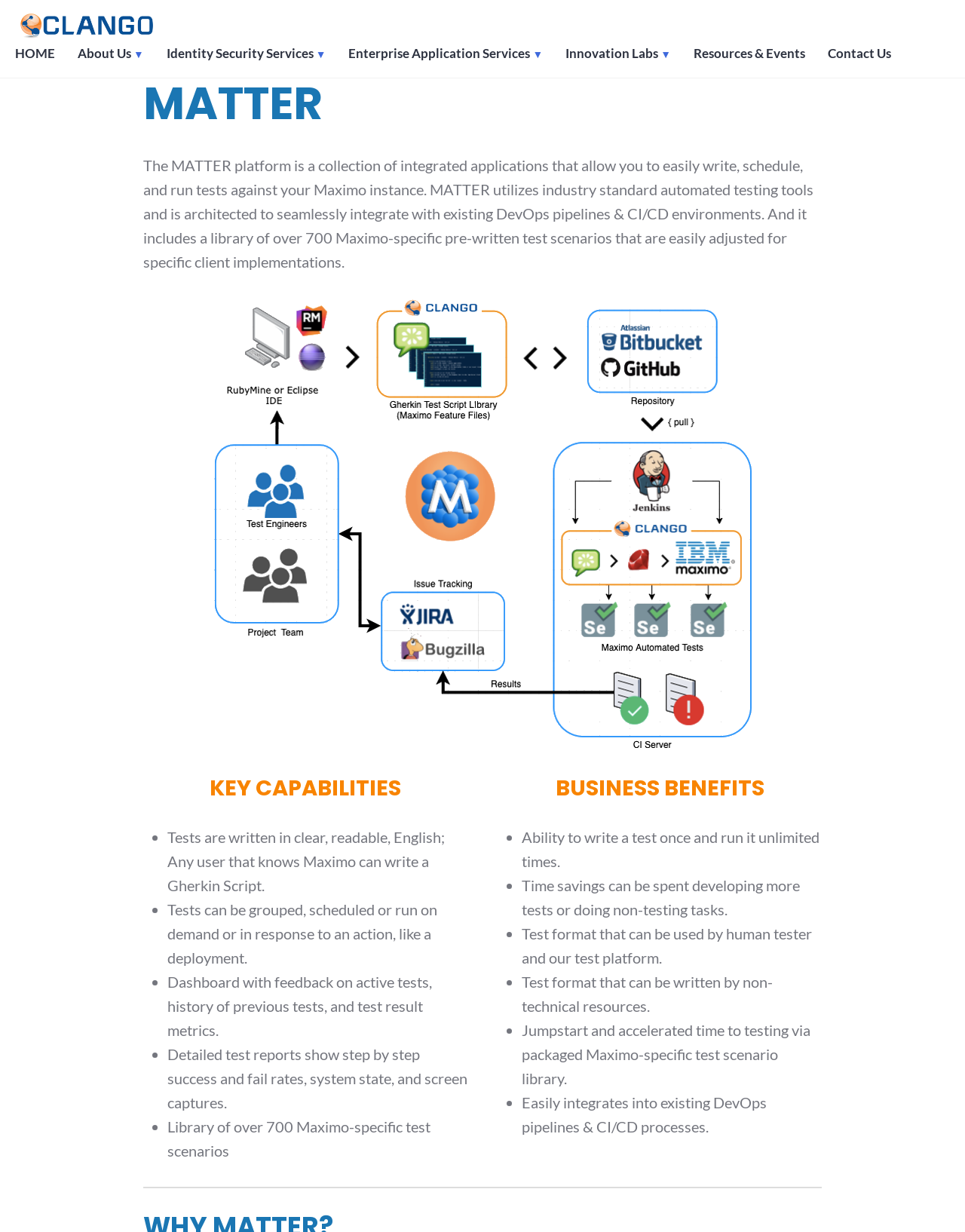Please specify the bounding box coordinates of the area that should be clicked to accomplish the following instruction: "Visit the website". The coordinates should consist of four float numbers between 0 and 1, i.e., [left, top, right, bottom].

None